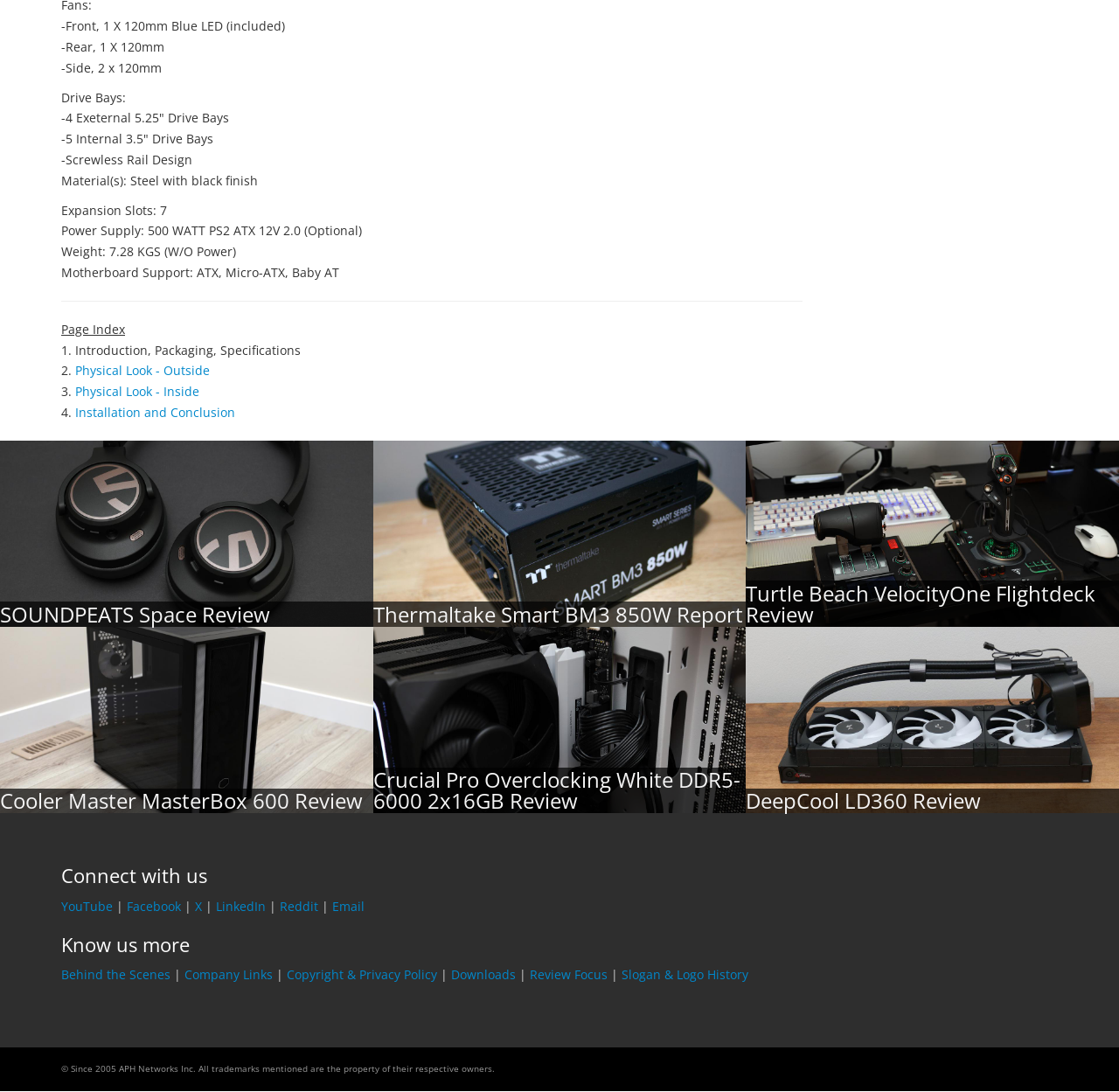Please identify the bounding box coordinates of the element's region that should be clicked to execute the following instruction: "Visit the Facebook page". The bounding box coordinates must be four float numbers between 0 and 1, i.e., [left, top, right, bottom].

[0.113, 0.822, 0.162, 0.838]